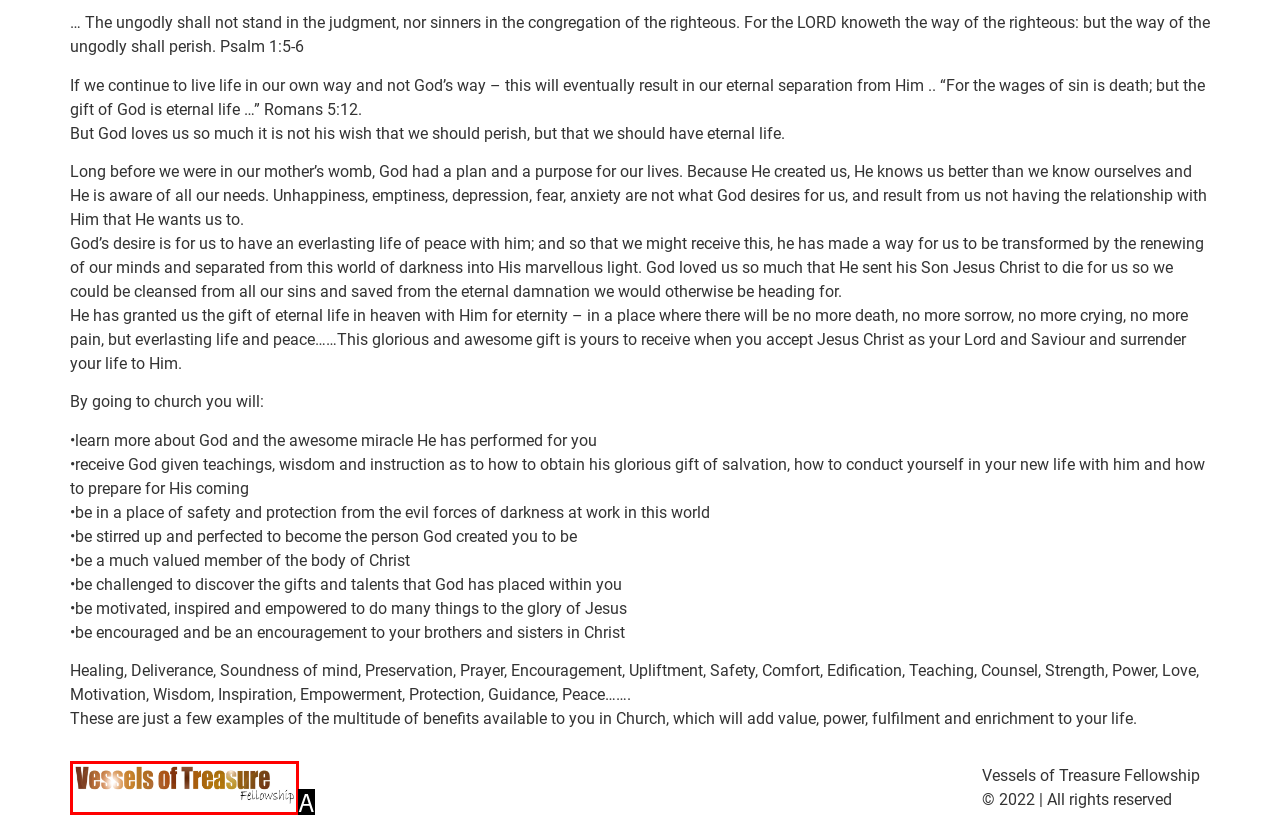Given the description: alt="Vessels of Treasure Fellowship"
Identify the letter of the matching UI element from the options.

A